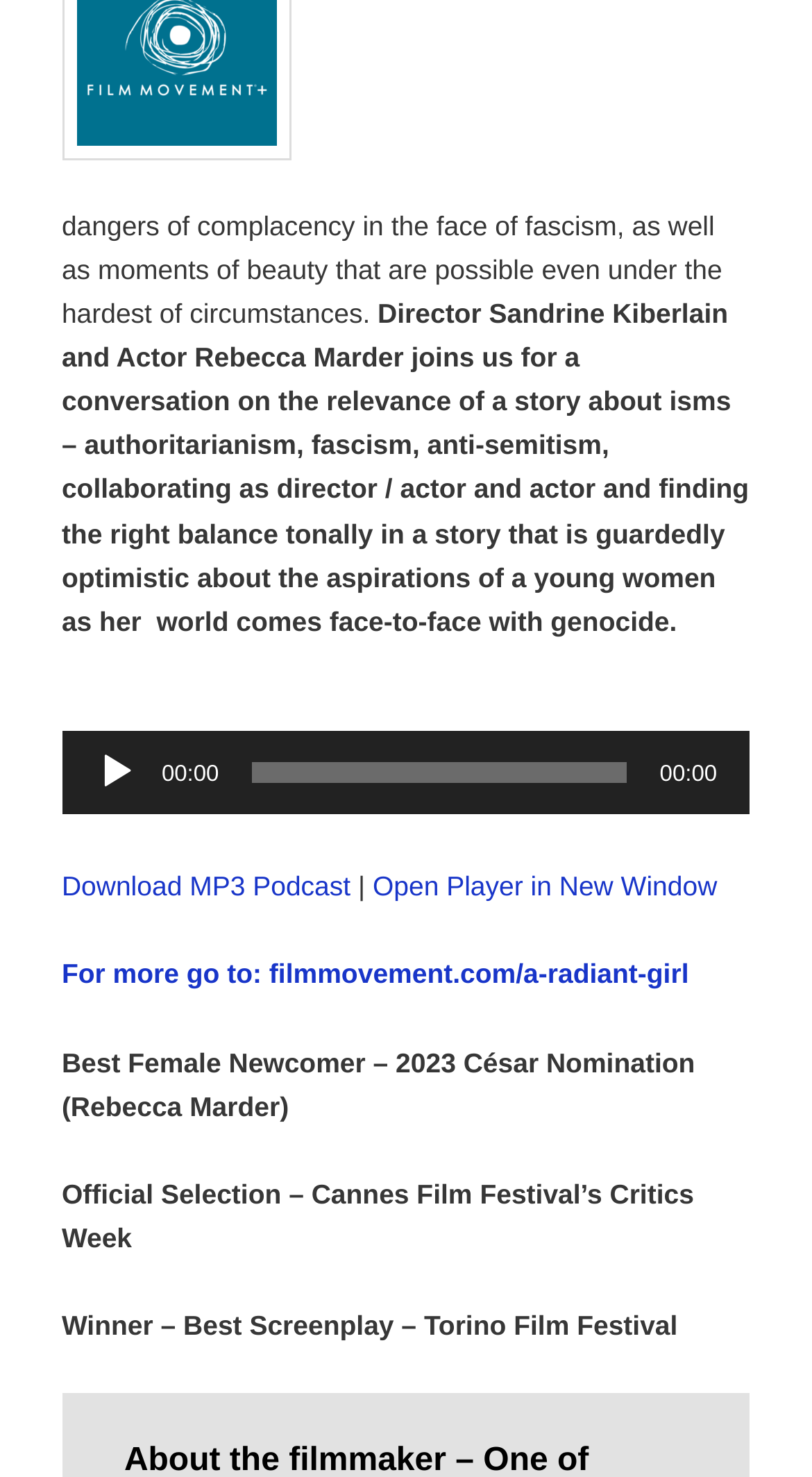Based on the element description 00:00, identify the bounding box coordinates for the UI element. The coordinates should be in the format (top-left x, top-left y, bottom-right x, bottom-right y) and within the 0 to 1 range.

[0.311, 0.516, 0.771, 0.53]